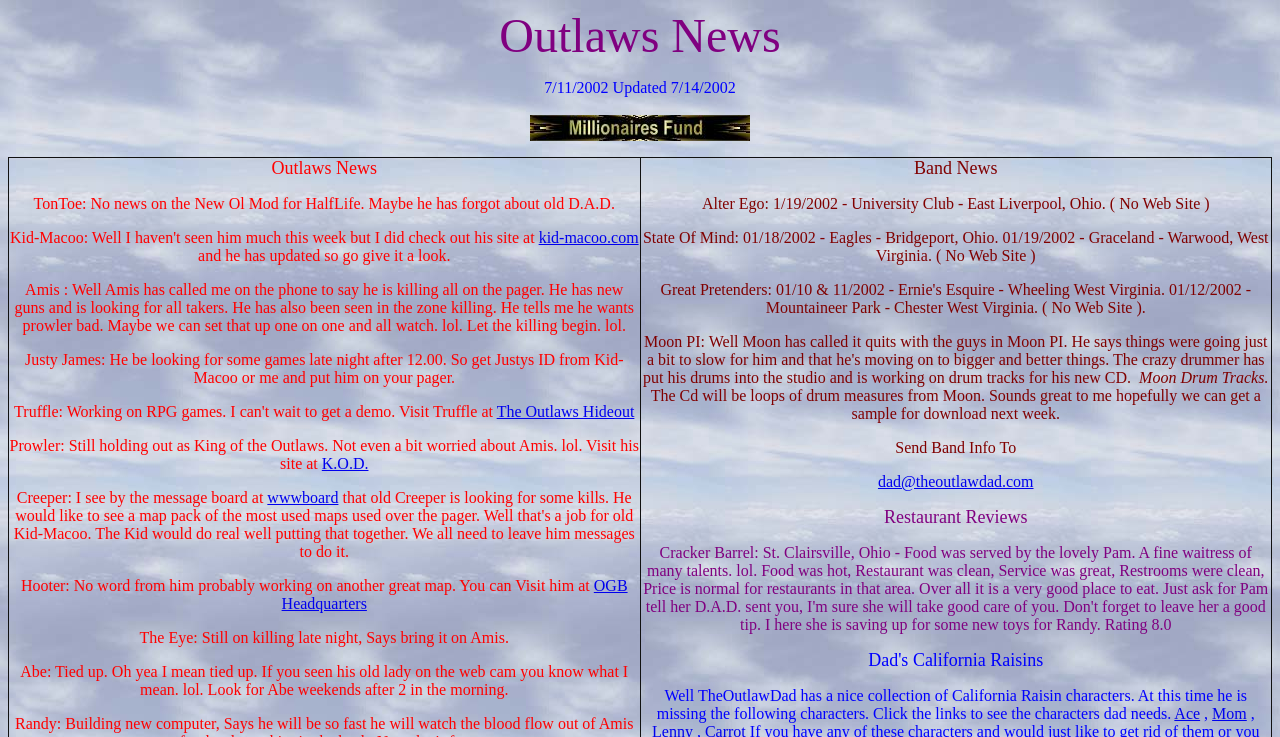Utilize the details in the image to thoroughly answer the following question: What is the date of the last update?

The date of the last update can be found in the static text element at the top of the webpage, which reads '7/11/2002 Updated 7/14/2002'.